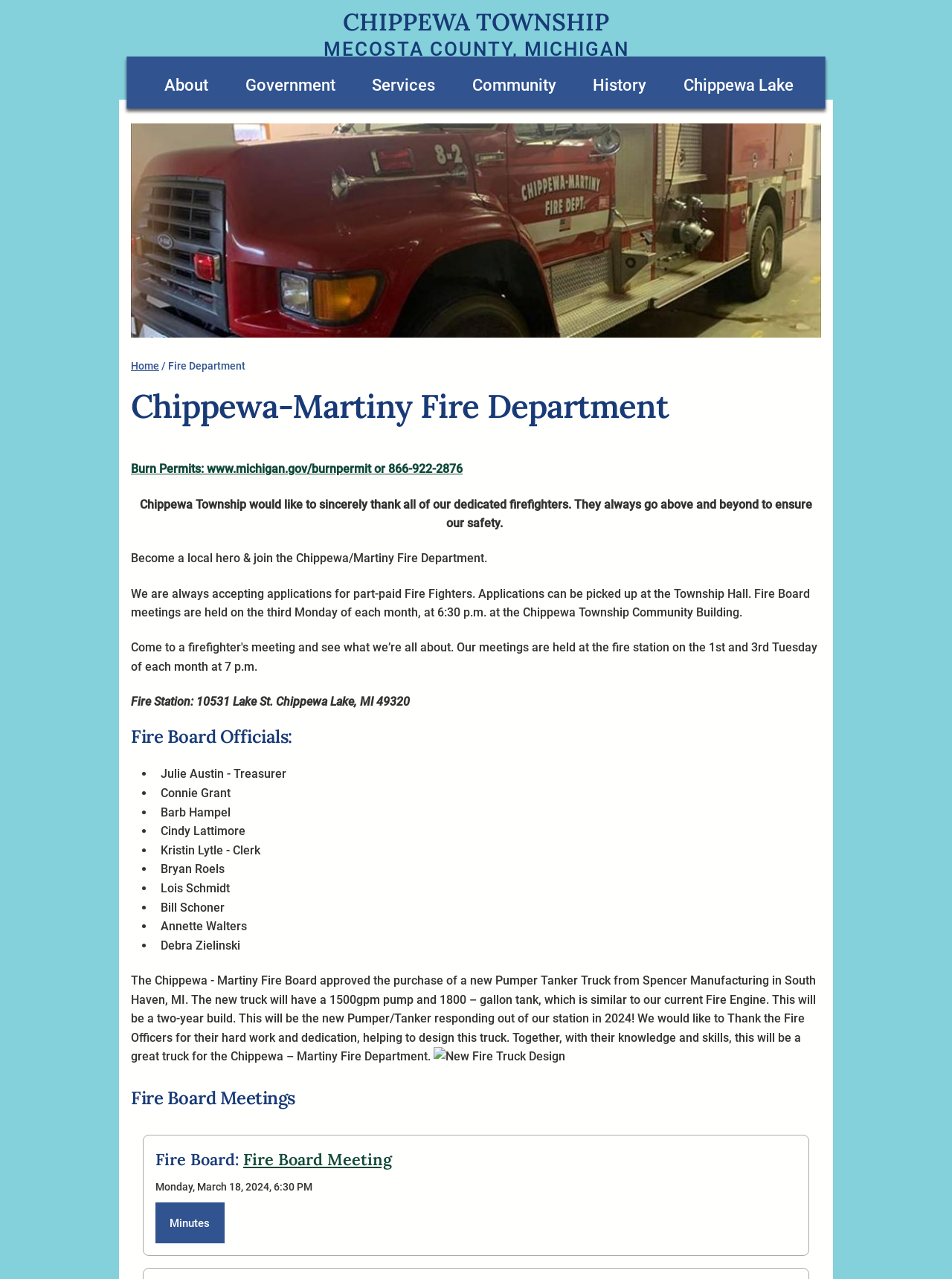Identify the bounding box coordinates for the element you need to click to achieve the following task: "Learn about Burn Permits". The coordinates must be four float values ranging from 0 to 1, formatted as [left, top, right, bottom].

[0.138, 0.361, 0.486, 0.372]